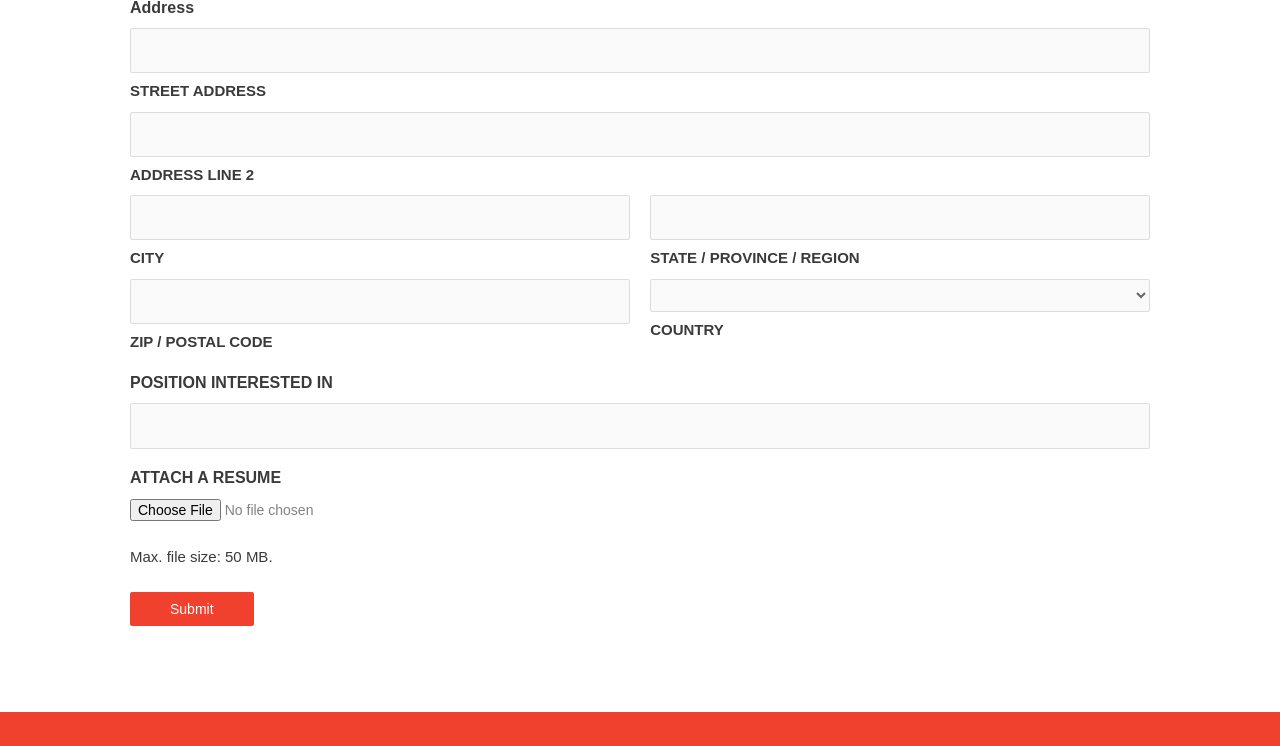Please respond to the question using a single word or phrase:
How many fields are there to fill in the address section?

5